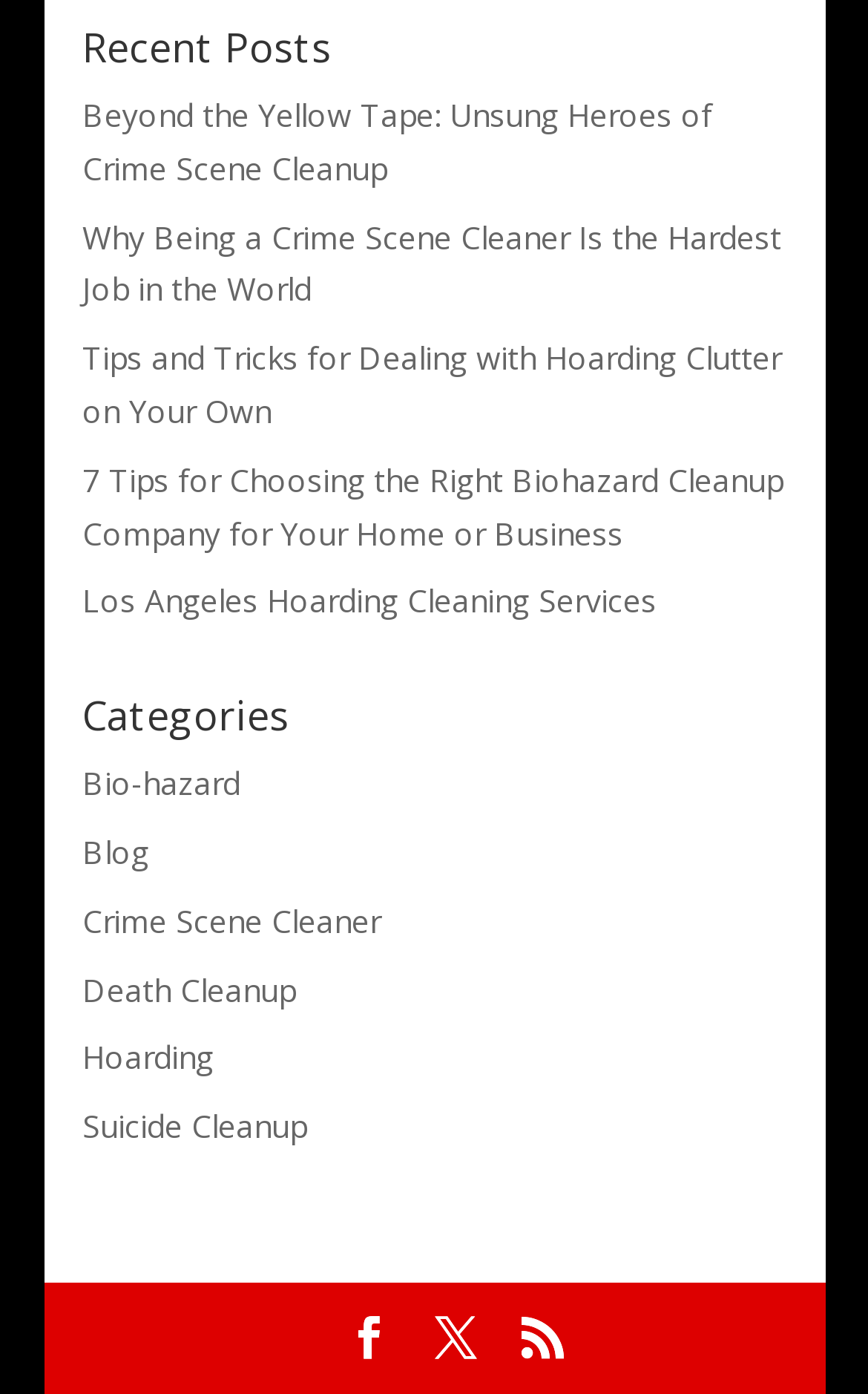Using the information in the image, give a comprehensive answer to the question: 
How many links are under 'Recent Posts'?

I counted the number of links under the 'Recent Posts' heading, which are 'Beyond the Yellow Tape: Unsung Heroes of Crime Scene Cleanup', 'Why Being a Crime Scene Cleaner Is the Hardest Job in the World', 'Tips and Tricks for Dealing with Hoarding Clutter on Your Own', '7 Tips for Choosing the Right Biohazard Cleanup Company for Your Home or Business', and 'Los Angeles Hoarding Cleaning Services'.